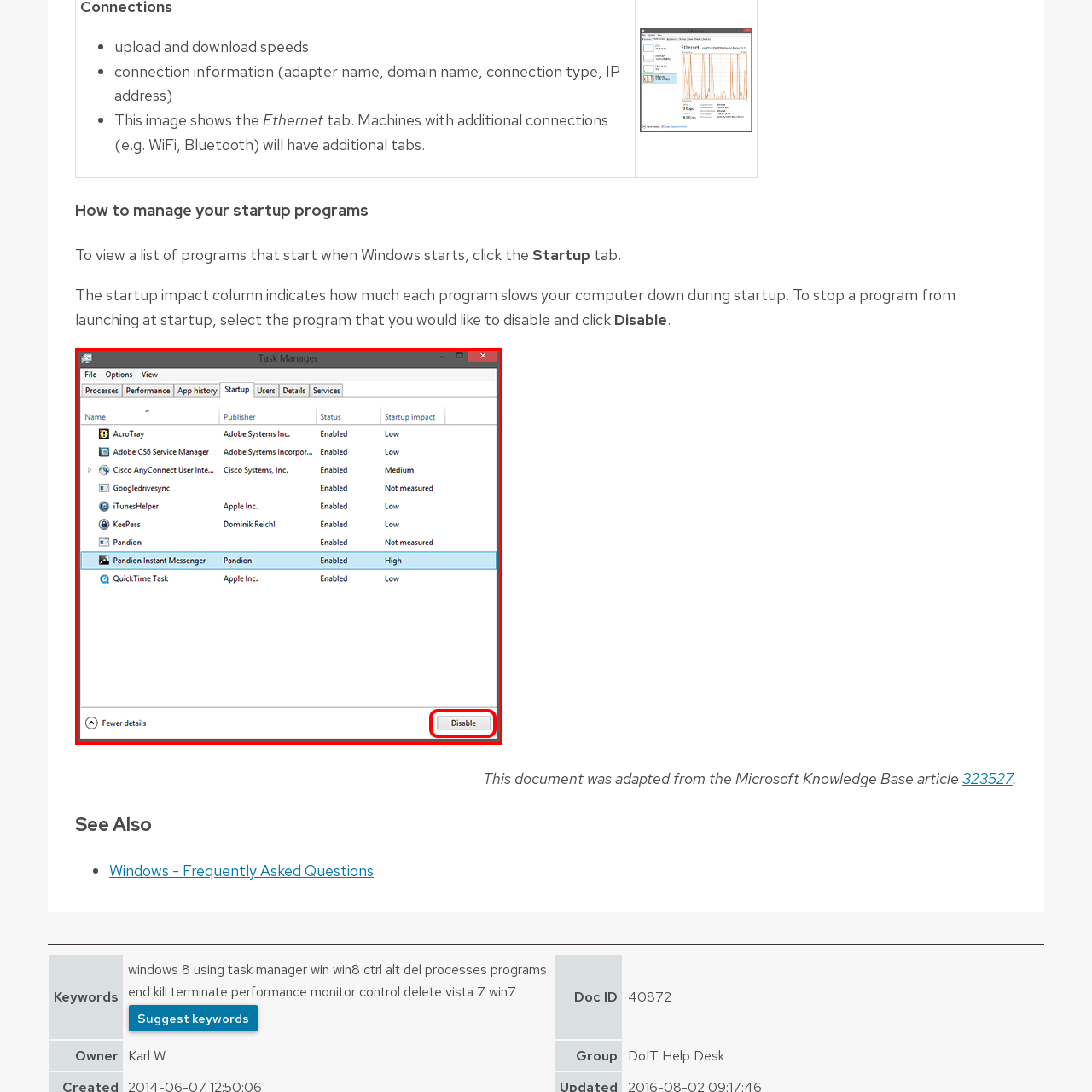Examine the image highlighted by the red boundary, What is the startup impact of Pandion Instant Messenger? Provide your answer in a single word or phrase.

High